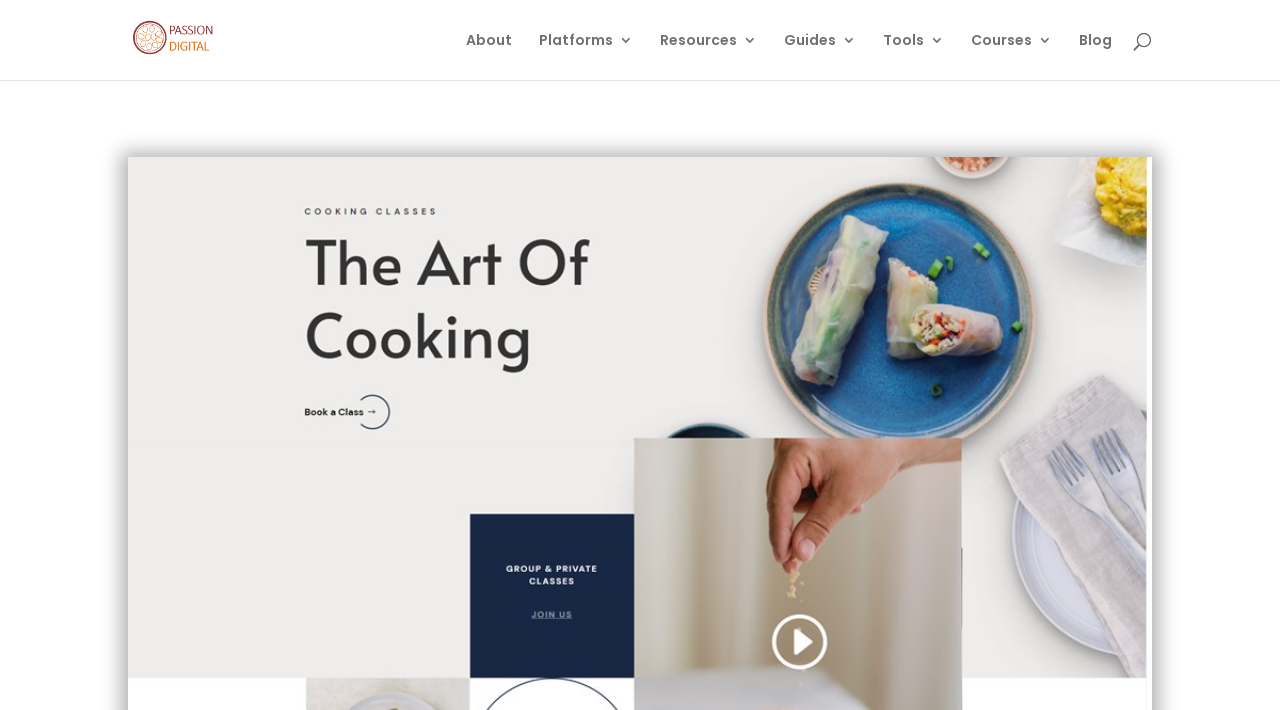Please find the bounding box coordinates of the clickable region needed to complete the following instruction: "go to Passion Digital homepage". The bounding box coordinates must consist of four float numbers between 0 and 1, i.e., [left, top, right, bottom].

[0.104, 0.036, 0.189, 0.074]